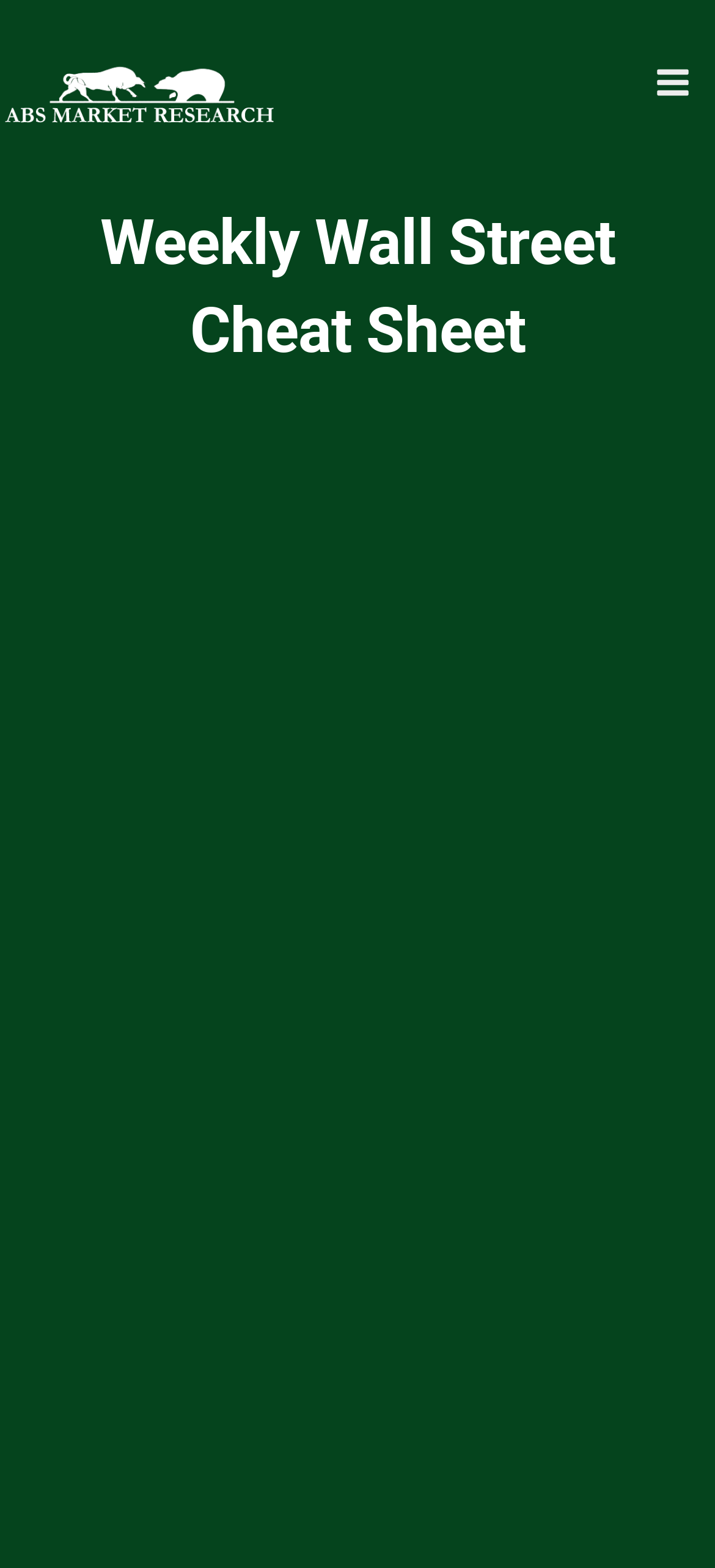Please answer the following question using a single word or phrase: 
What is the purpose of the cheat sheet?

Get actionable takeaways